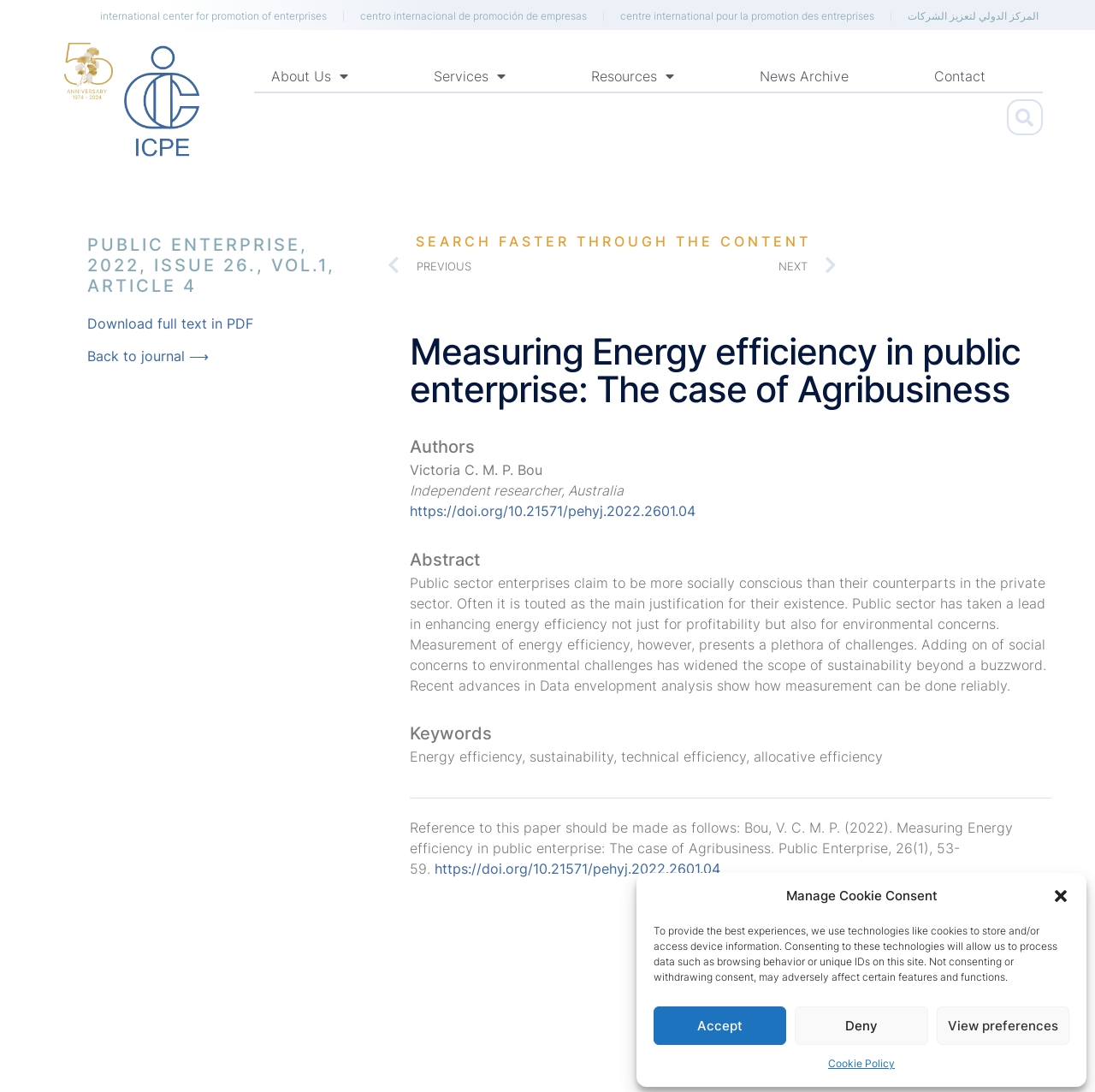Please provide a one-word or short phrase answer to the question:
What is the format of the full text?

PDF